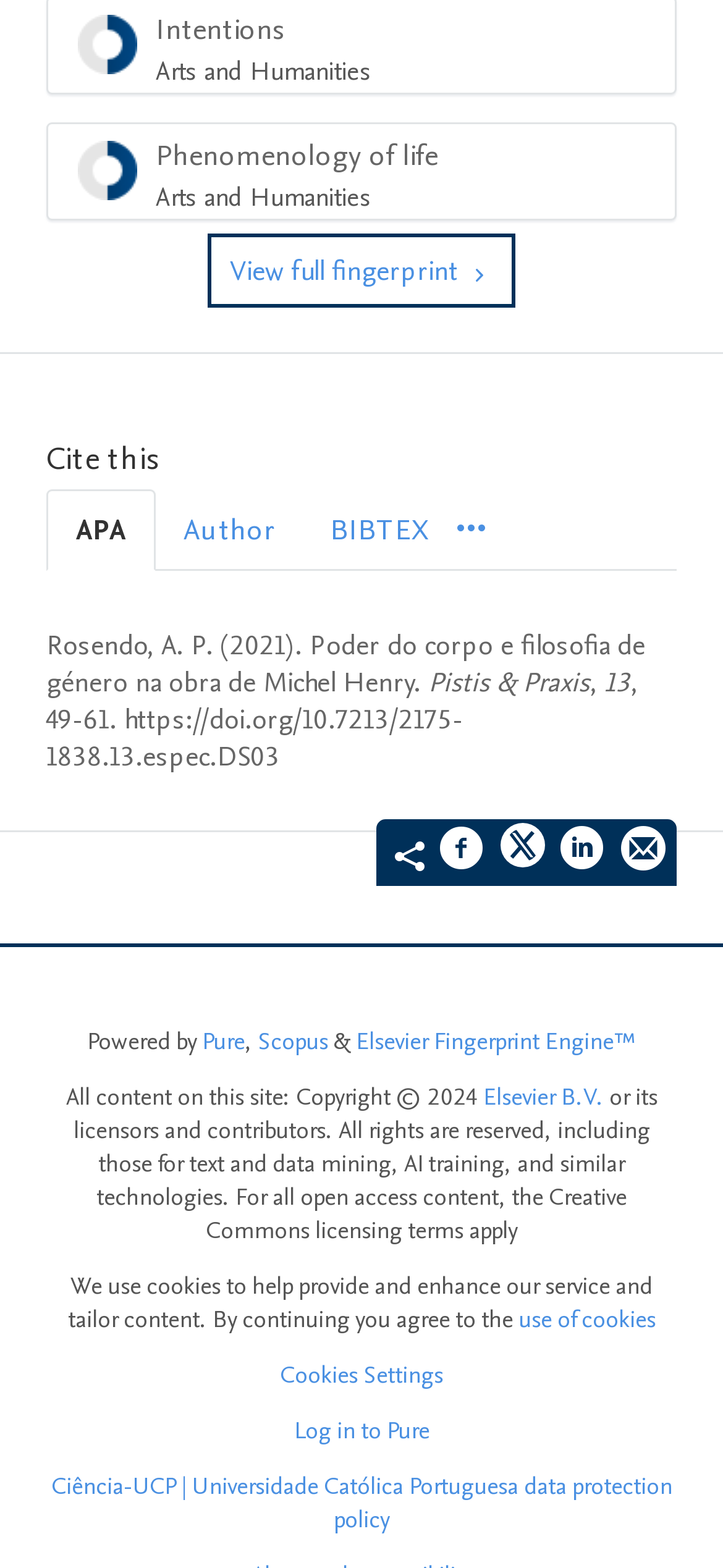What is the name of the engine that powered the site?
Answer the question with just one word or phrase using the image.

Elsevier Fingerprint Engine™